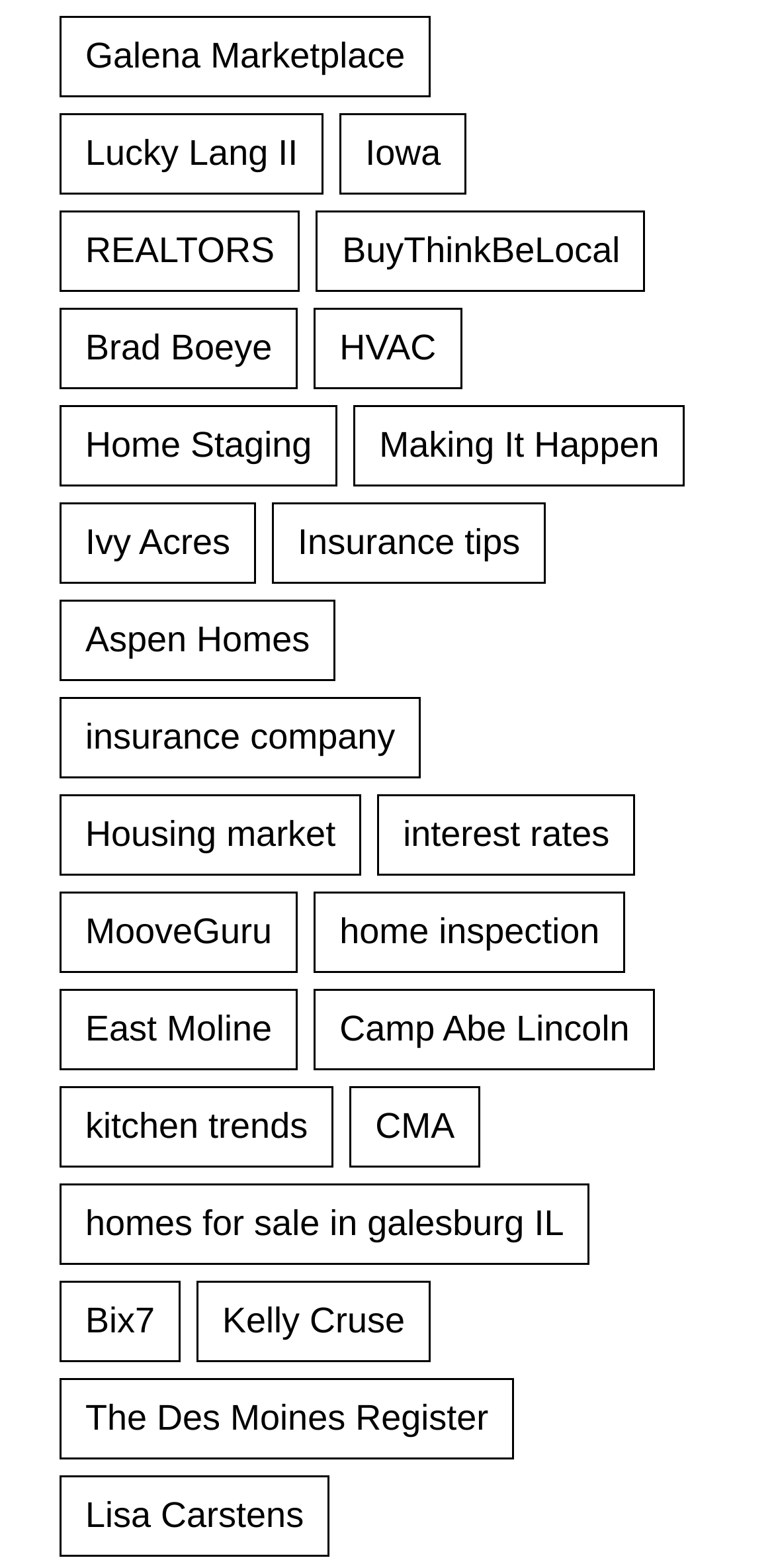Please study the image and answer the question comprehensively:
What is the location of 'Aspen Homes'?

The link 'Aspen Homes' is near the link 'Iowa', which suggests that Aspen Homes is likely located in Iowa.